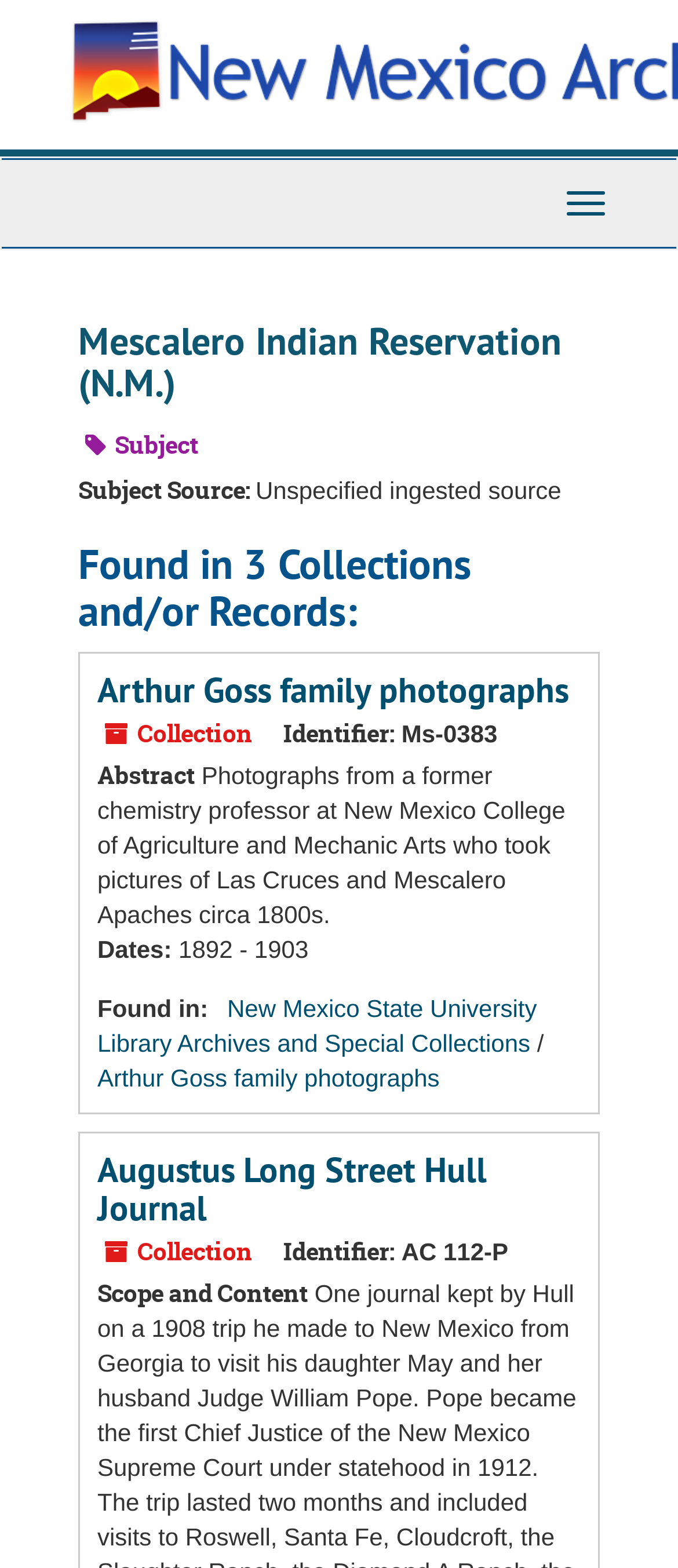What is the name of the Indian Reservation?
Answer the question with a single word or phrase by looking at the picture.

Mescalero